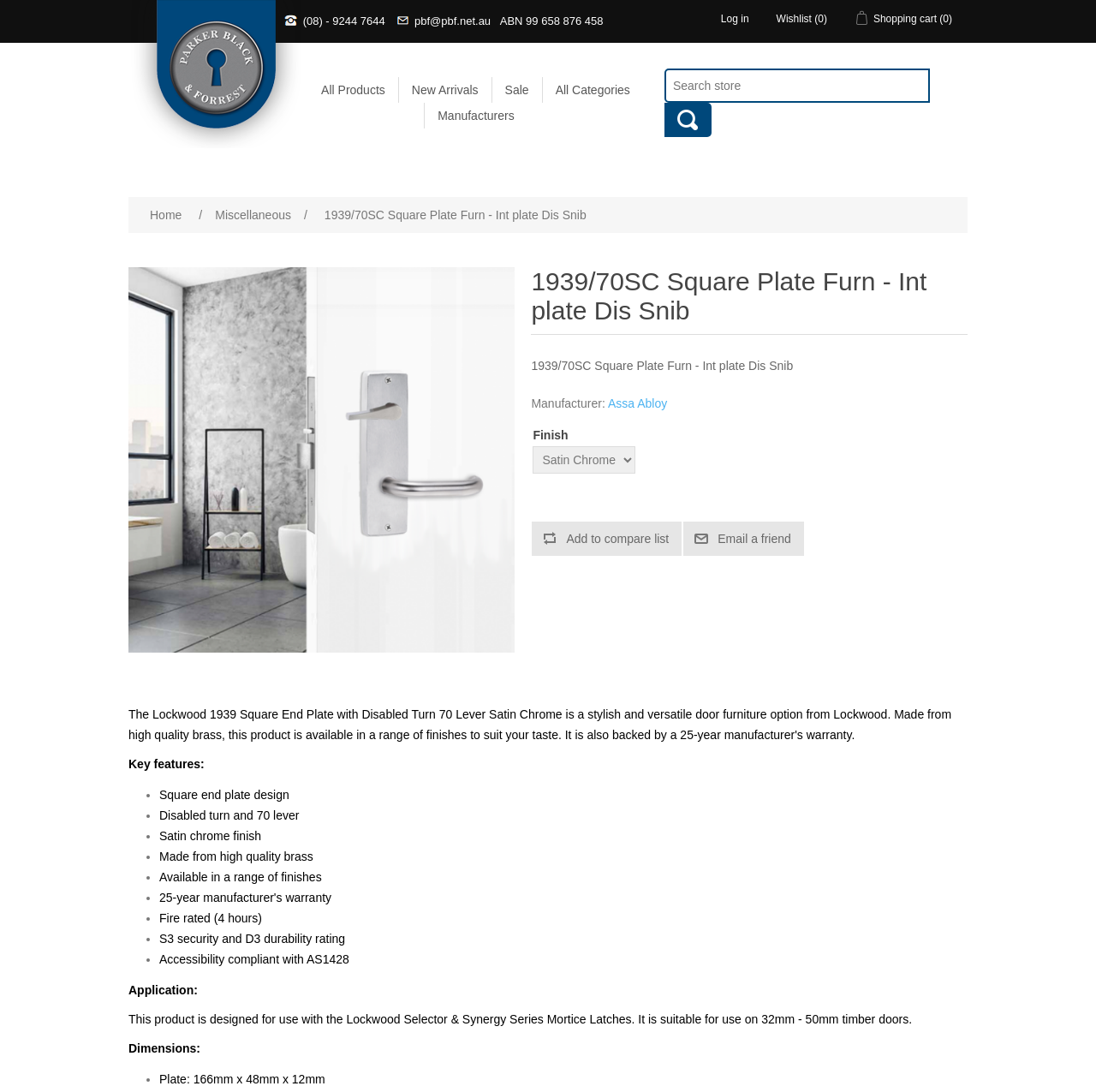Find the bounding box coordinates of the element's region that should be clicked in order to follow the given instruction: "View product details". The coordinates should consist of four float numbers between 0 and 1, i.e., [left, top, right, bottom].

[0.485, 0.244, 0.883, 0.298]